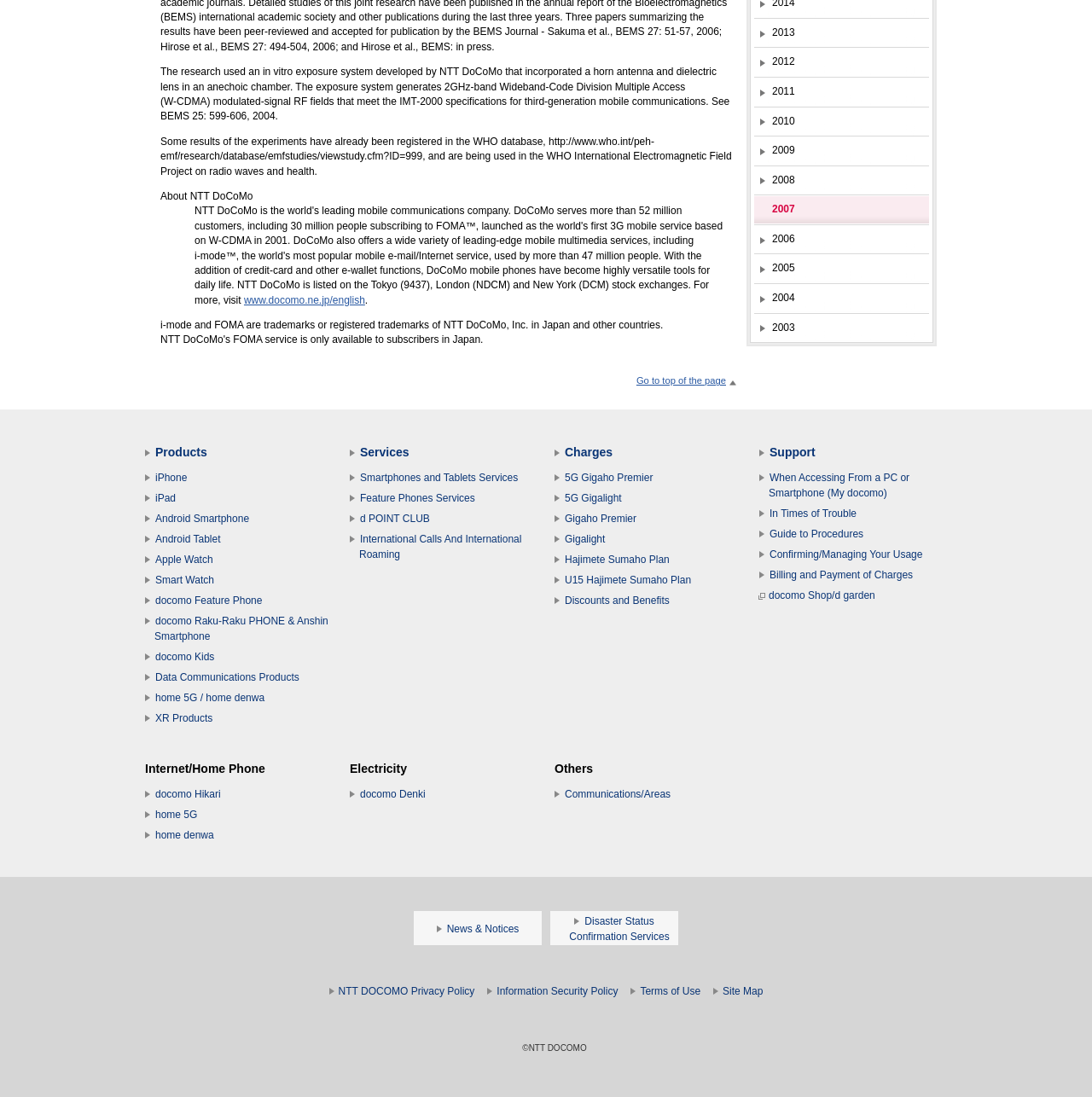Please determine the bounding box coordinates for the UI element described here. Use the format (top-left x, top-left y, bottom-right x, bottom-right y) with values bounded between 0 and 1: Guide to Procedures

[0.705, 0.482, 0.791, 0.493]